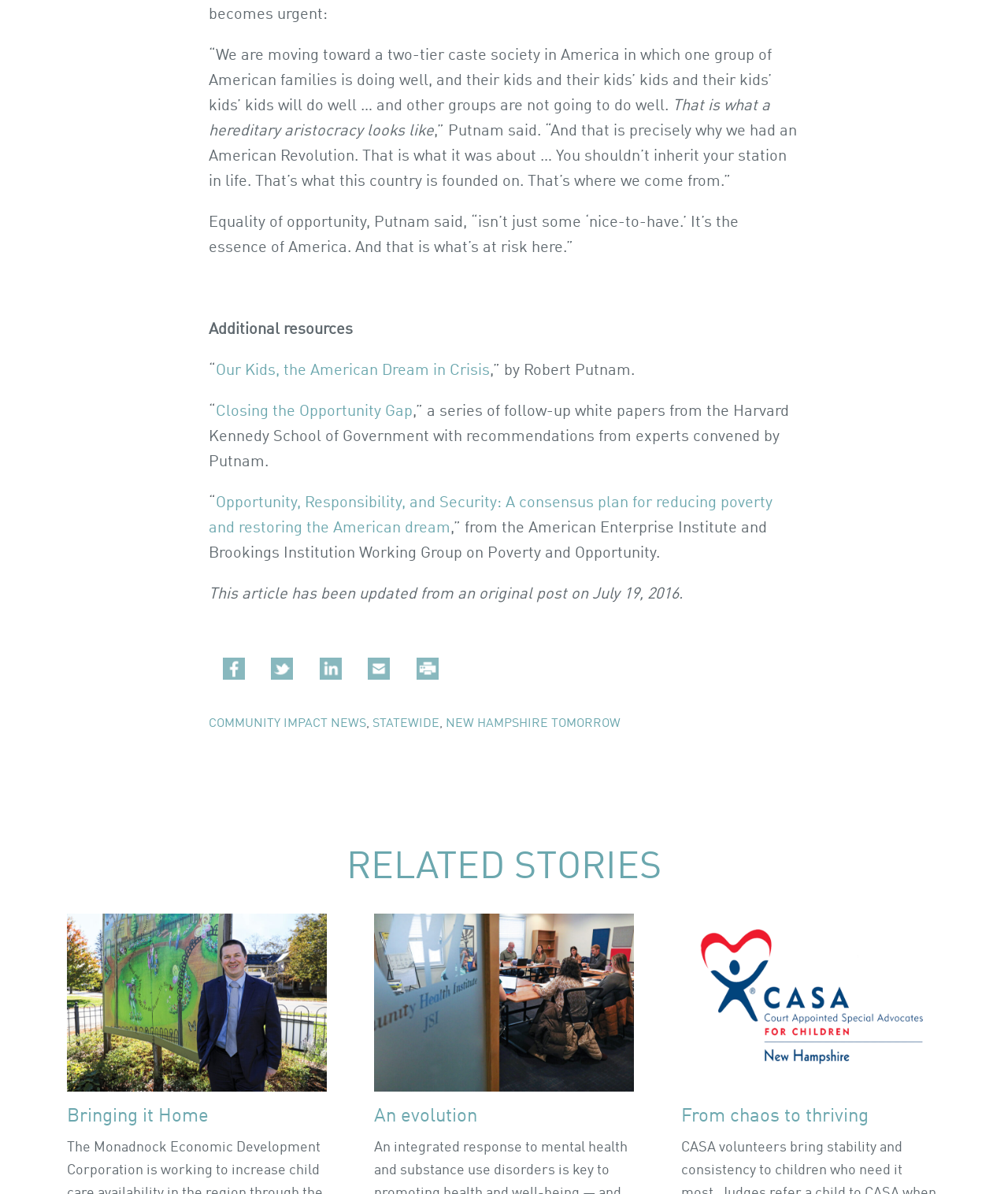Locate the bounding box coordinates of the segment that needs to be clicked to meet this instruction: "Share on Facebook".

[0.221, 0.555, 0.252, 0.568]